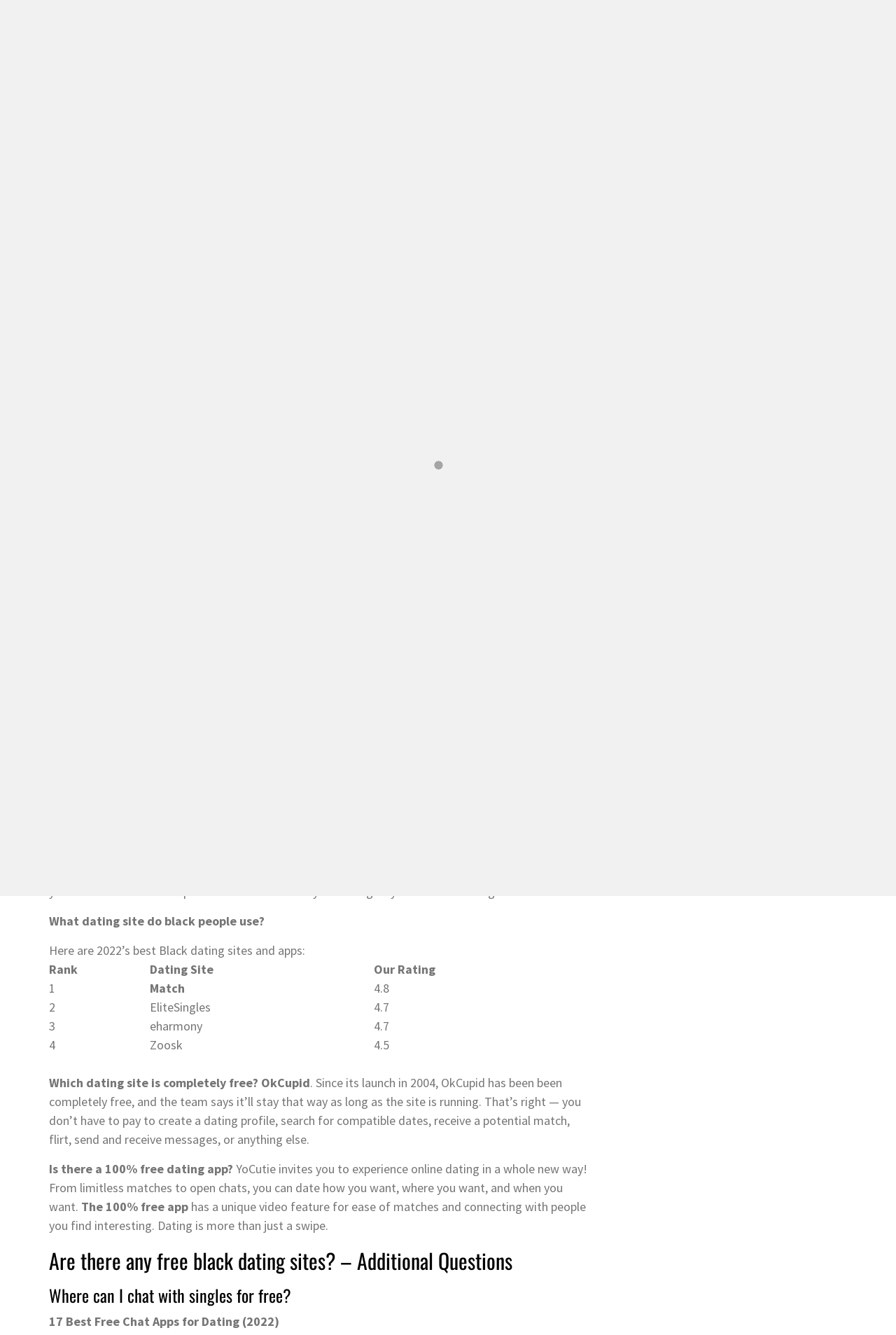Extract the bounding box coordinates for the UI element described as: "Let's talk!".

None